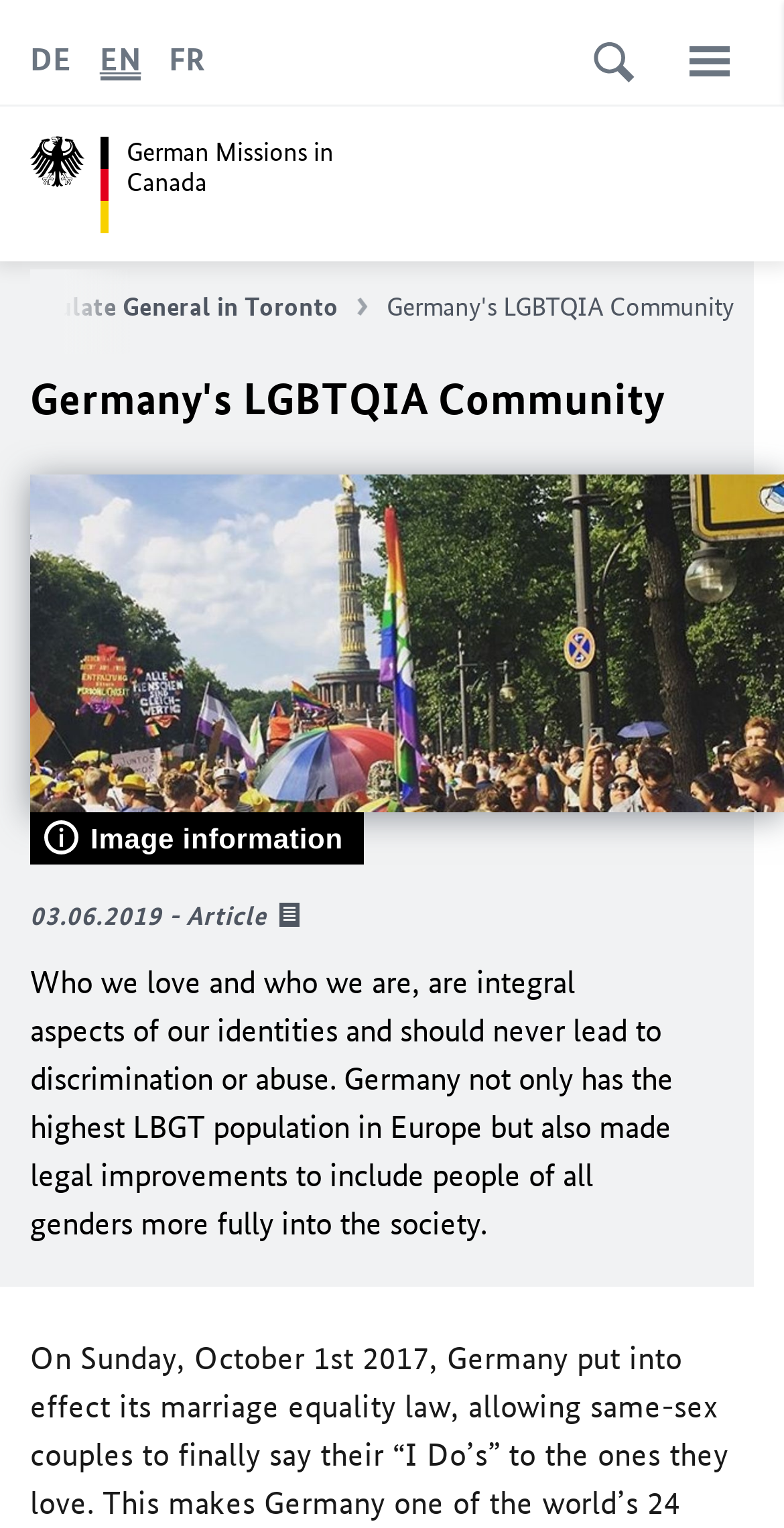What is the image below the main heading?
Deliver a detailed and extensive answer to the question.

I determined the image below the main heading by looking at the figure element, which contains an image with the description 'Pride Parade in Berlin'.